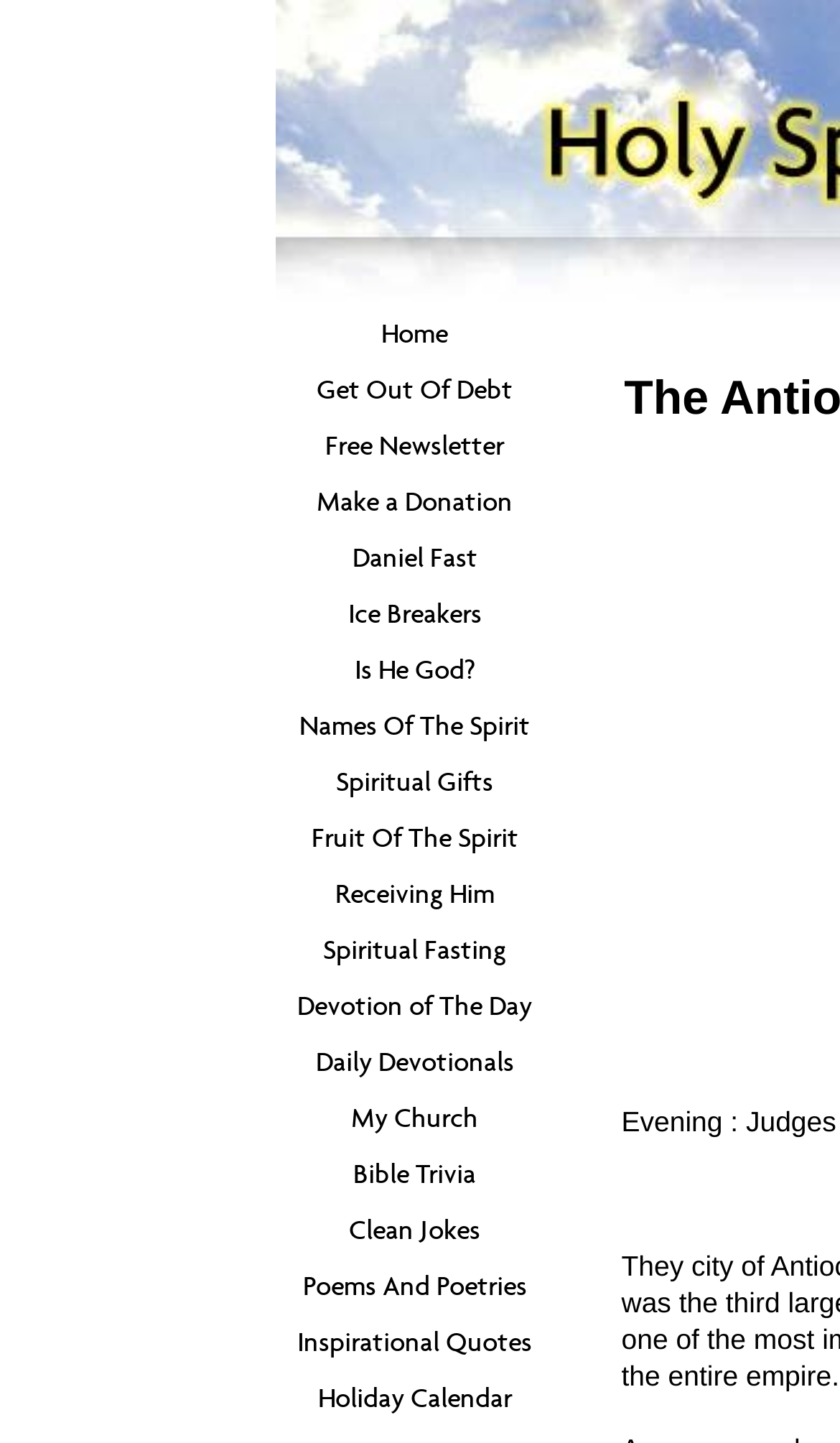What is the general topic of the webpage?
Please answer the question with as much detail and depth as you can.

By examining the link texts and the overall structure of the webpage, I inferred that the general topic of the webpage is related to Christianity, as it contains links to devotional materials, Bible trivia, and inspirational quotes.